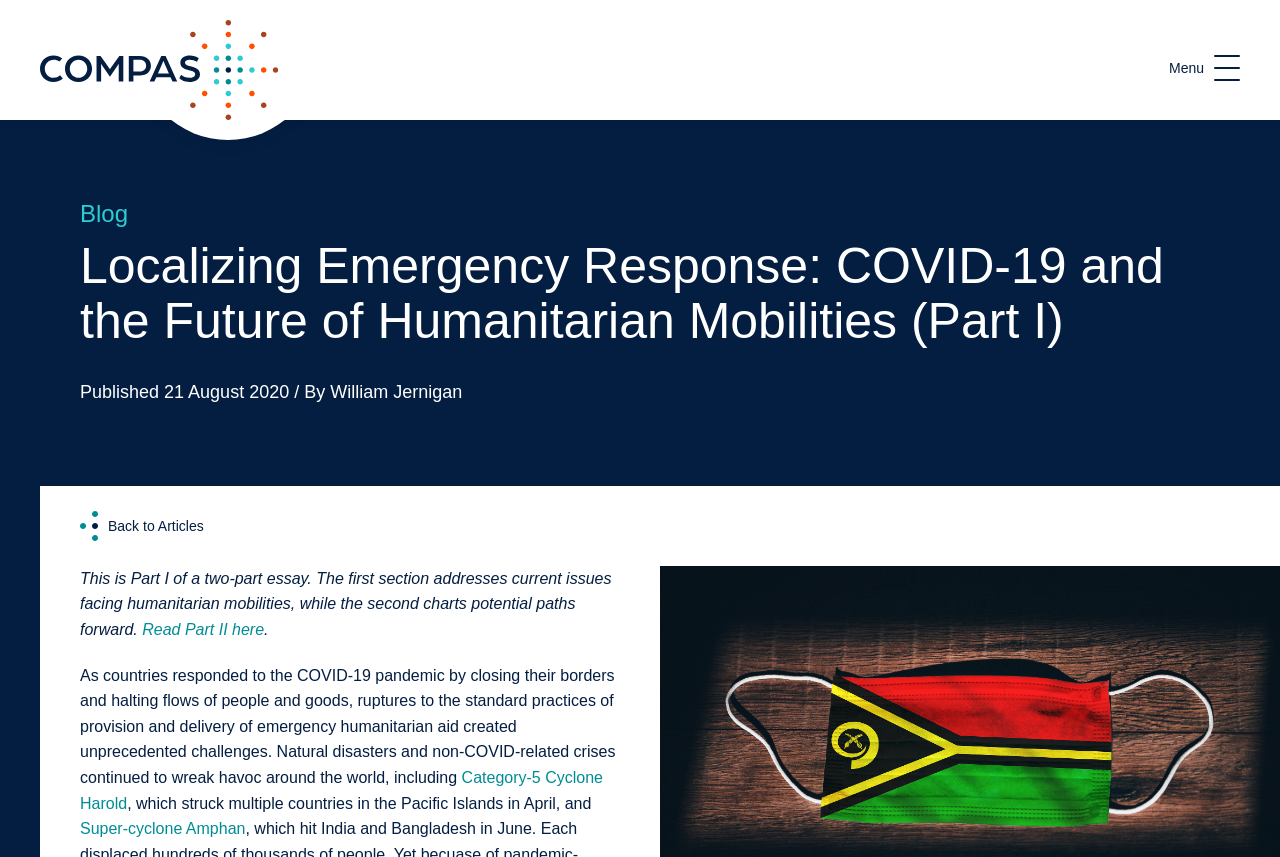Describe every aspect of the webpage in a detailed manner.

The webpage is about an article titled "Localizing Emergency Response: COVID-19 and the Future of Humanitarian Mobilities (Part I)" from COMPAS. At the top left, there is a link to the COMPAS home page. On the top right, there is a menu button that, when expanded, controls the menu navigation.

Below the menu button, there are two headings: "Blog" and the article title. The article title is followed by the publication date and author information. A link to "Back to Articles" is placed below the author information.

The main content of the article starts with a brief introduction, which is followed by a link to "Read Part II here". The article then discusses the challenges faced by humanitarian aid during the COVID-19 pandemic, including natural disasters such as Cyclone Harold and Super-cyclone Amphan, which are linked to their respective categories.

There are a total of 7 links on the page, including the COMPAS home page, Blog, Back to Articles, Read Part II here, Category-5 Cyclone Harold, and Super-cyclone Amphan. The menu button and the links are positioned at the top and middle sections of the page, while the article content occupies the majority of the page.